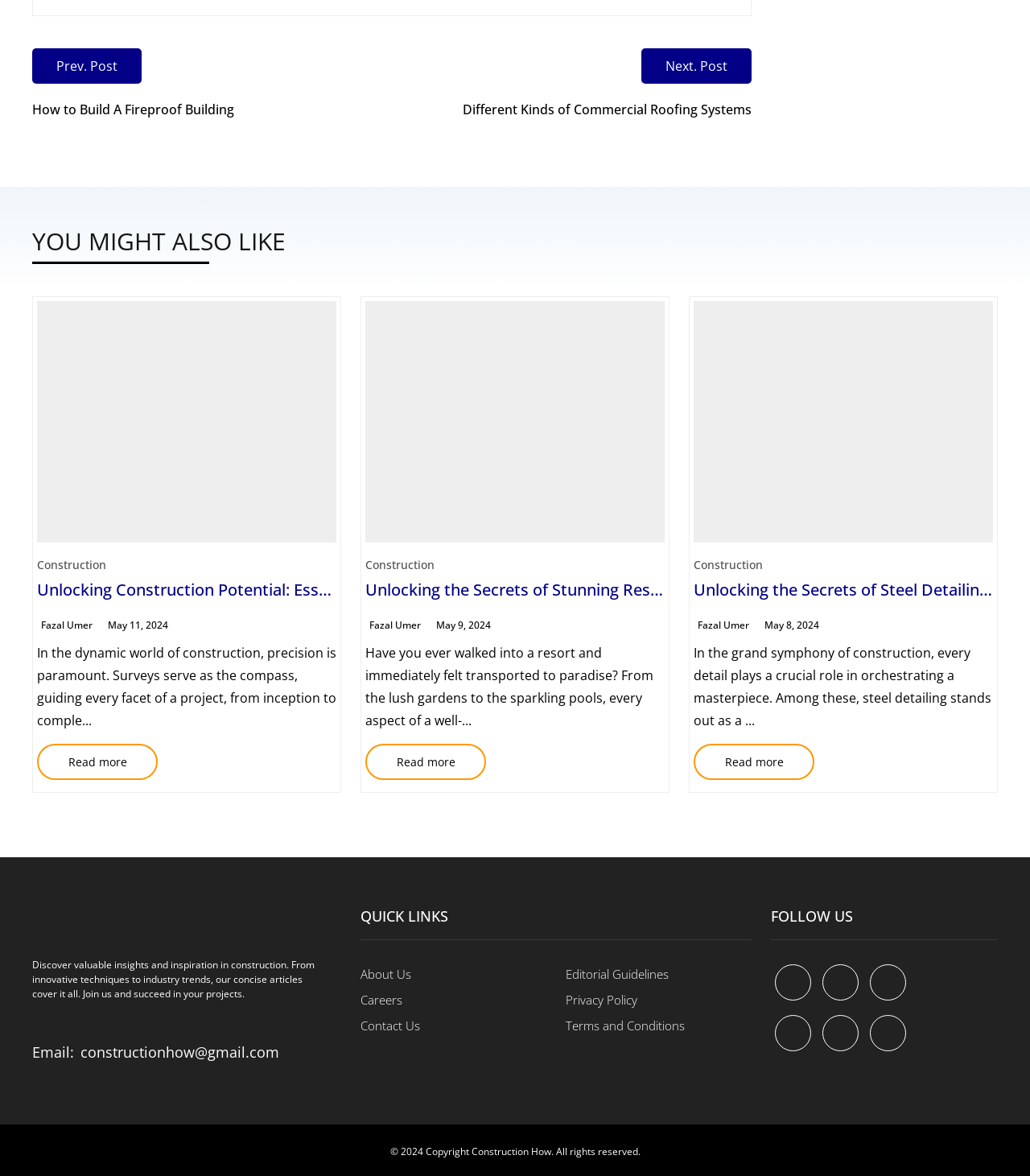Who is the author of the article 'Unlocking the Secrets of Stunning Resort Design: How to Create a Paradise for Every Guest'?
Kindly answer the question with as much detail as you can.

I found the link 'Fazal Umer' under the article 'Unlocking the Secrets of Stunning Resort Design: How to Create a Paradise for Every Guest', which indicates the author of the article.